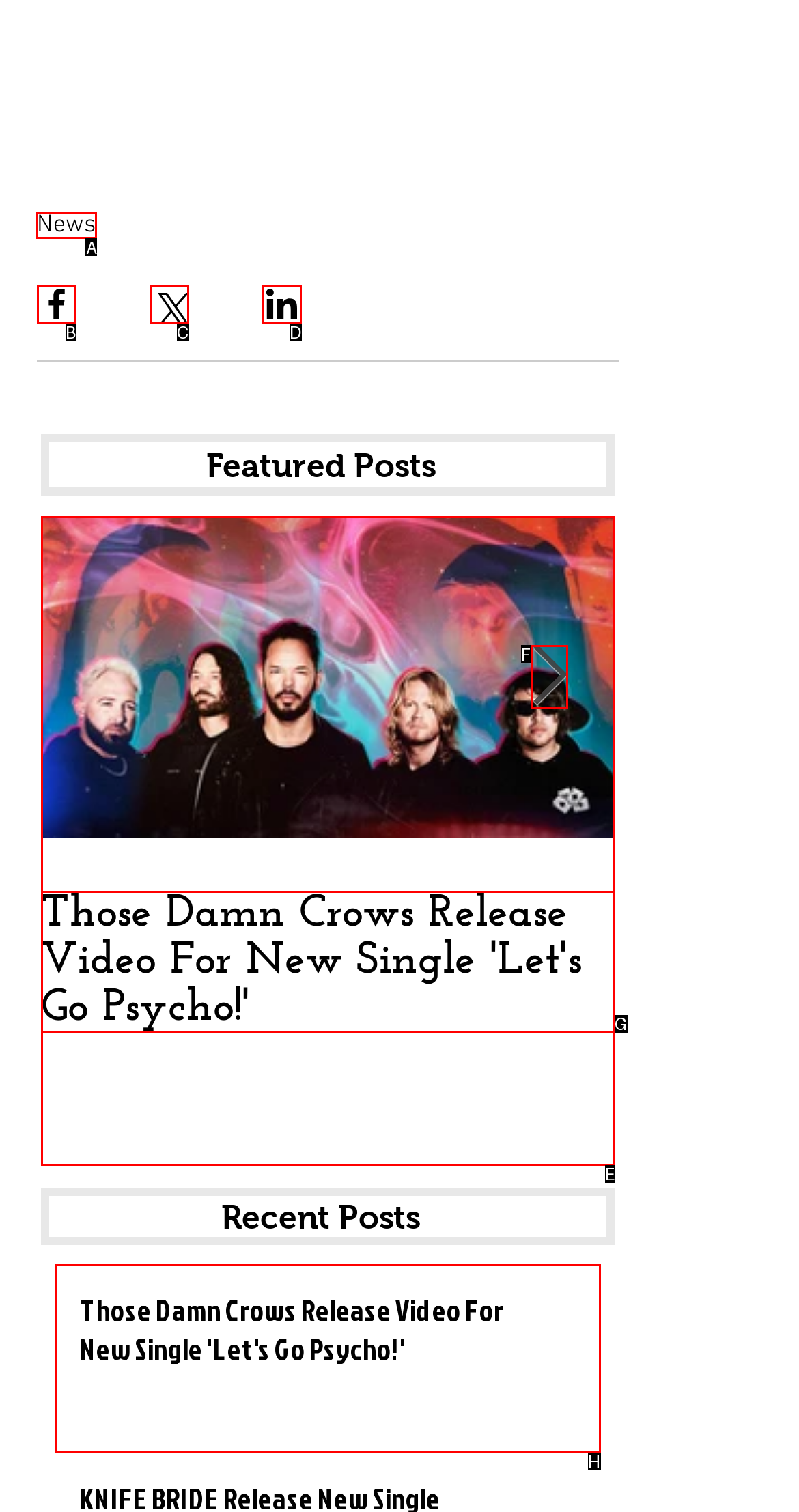Select the letter of the option that should be clicked to achieve the specified task: Click on the 'News' link. Respond with just the letter.

A